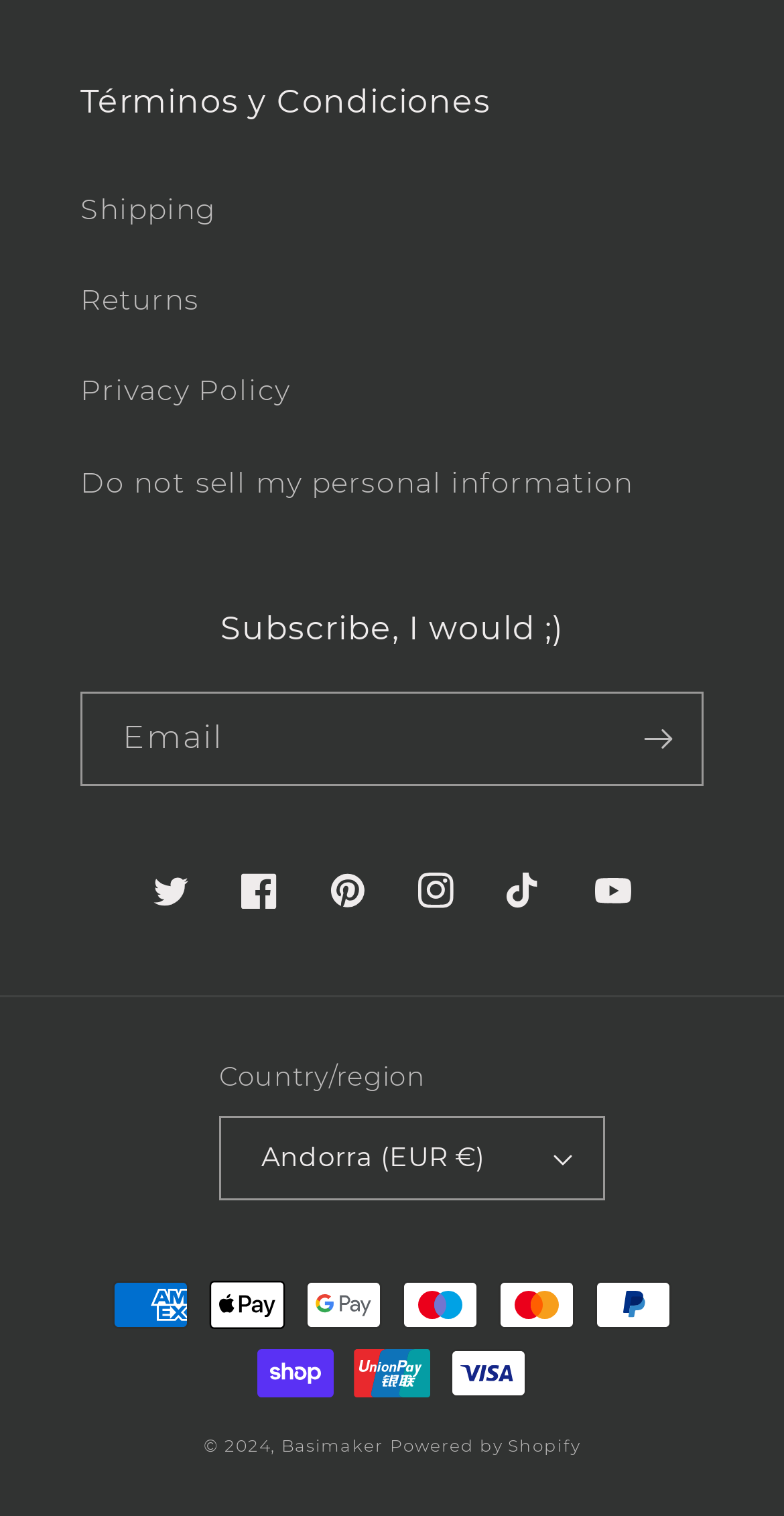With reference to the screenshot, provide a detailed response to the question below:
What is the purpose of the textbox?

The textbox is labeled as 'Email' and is required, indicating that it is used to input an email address, likely for subscription or newsletter purposes.